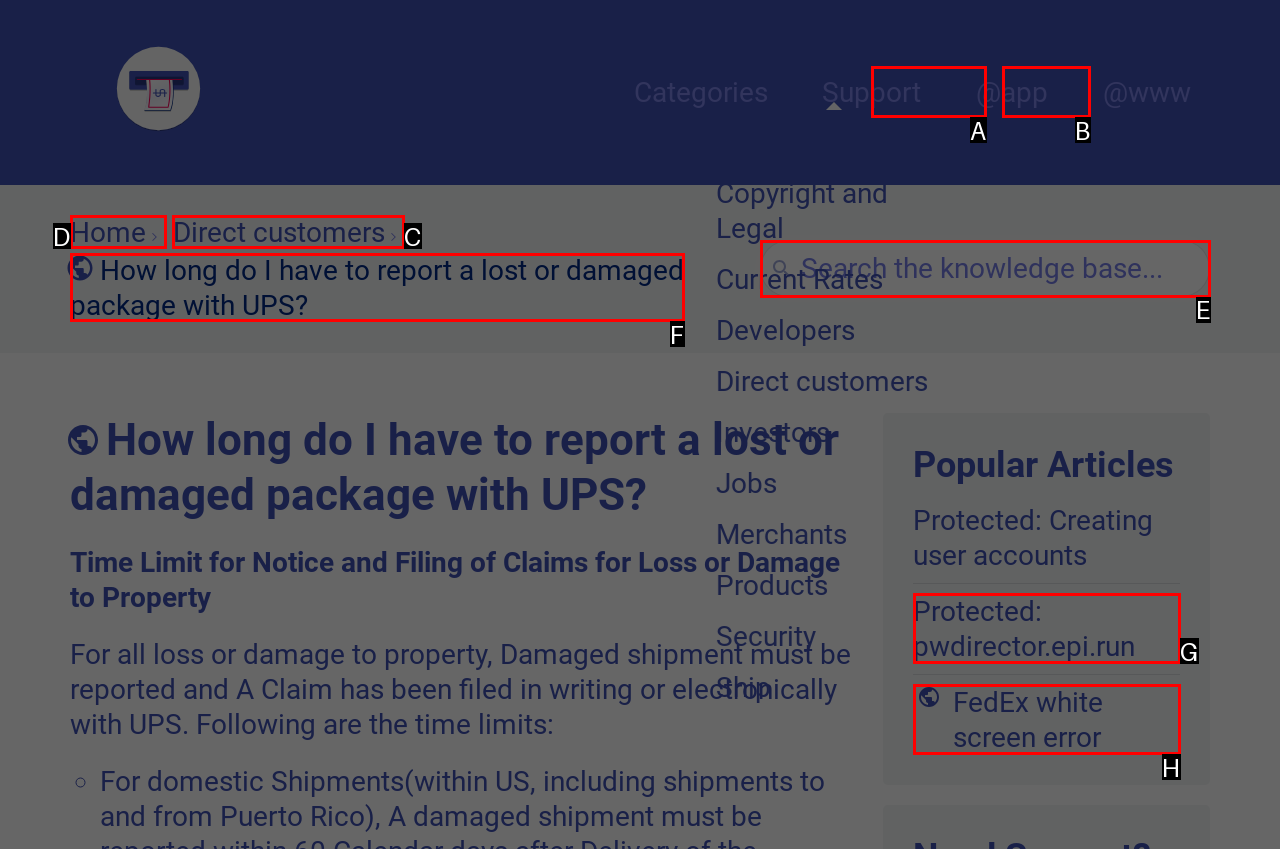Which lettered option should be clicked to achieve the task: Go to 'Direct customers'? Choose from the given choices.

C